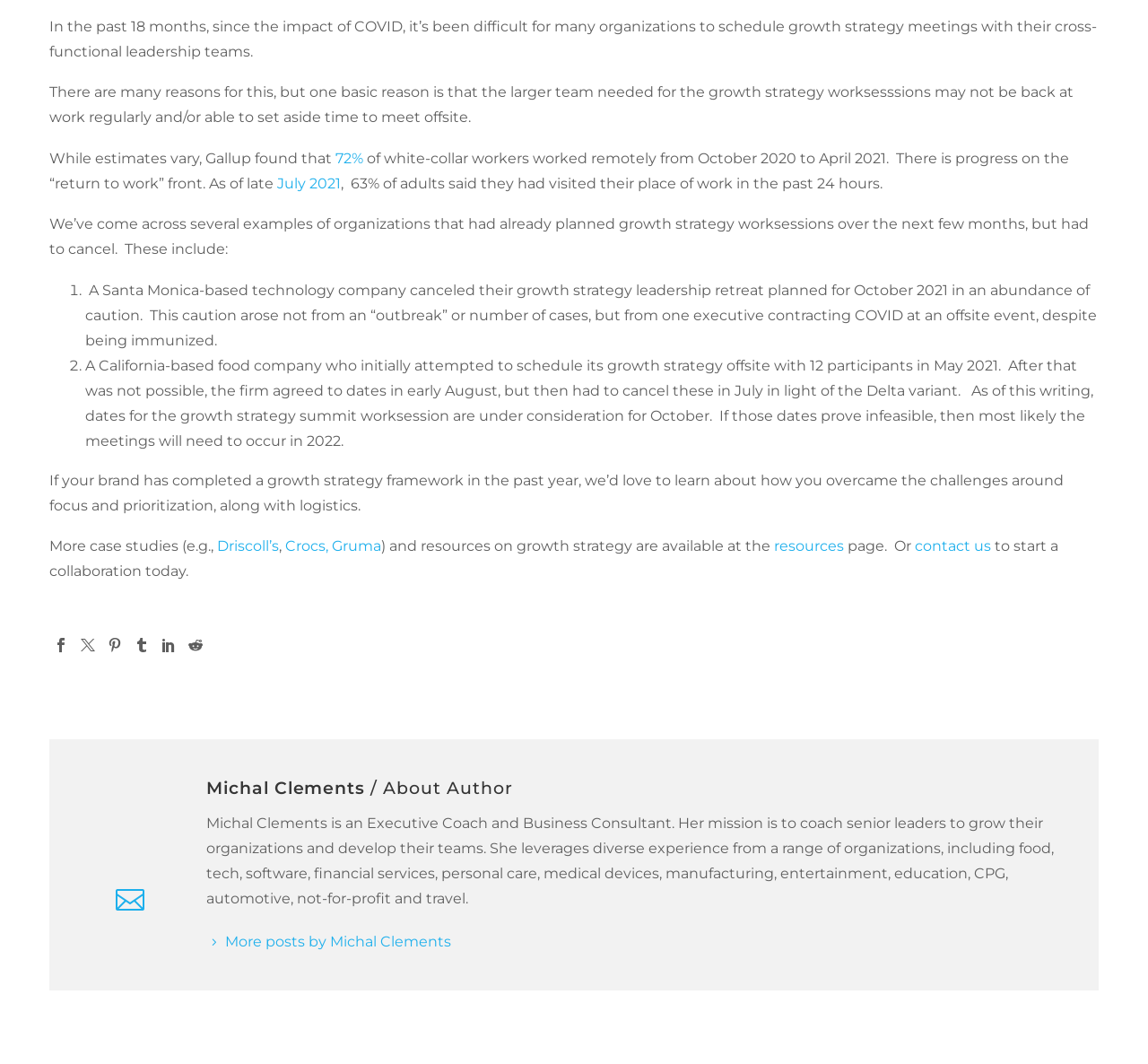Respond to the question below with a single word or phrase: What is the purpose of the growth strategy worksessions?

To schedule growth strategy meetings